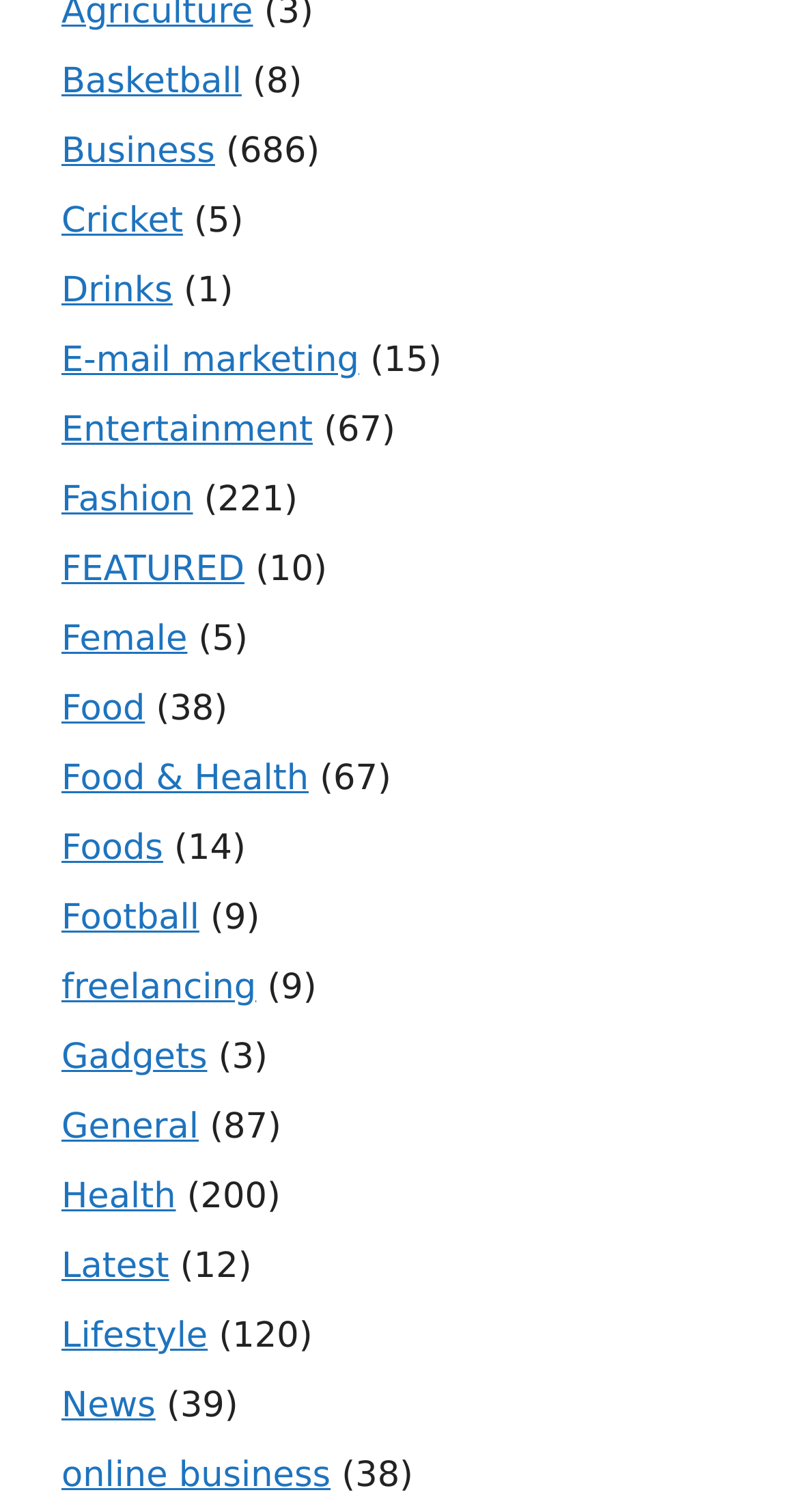Identify the bounding box coordinates of the area that should be clicked in order to complete the given instruction: "Explore the Business category". The bounding box coordinates should be four float numbers between 0 and 1, i.e., [left, top, right, bottom].

[0.077, 0.448, 0.269, 0.475]